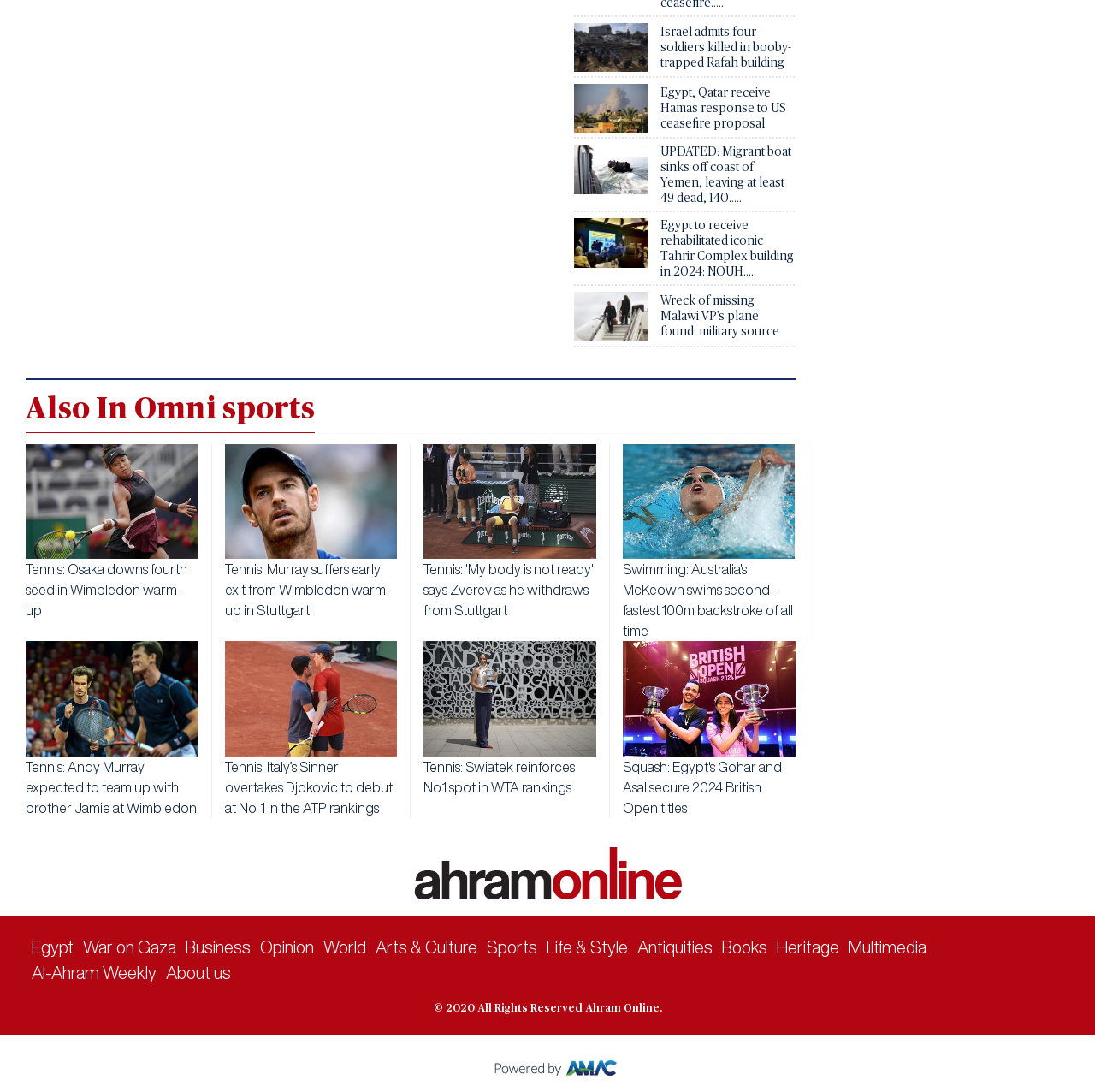How many links are in the footer?
Please provide a single word or phrase based on the screenshot.

14